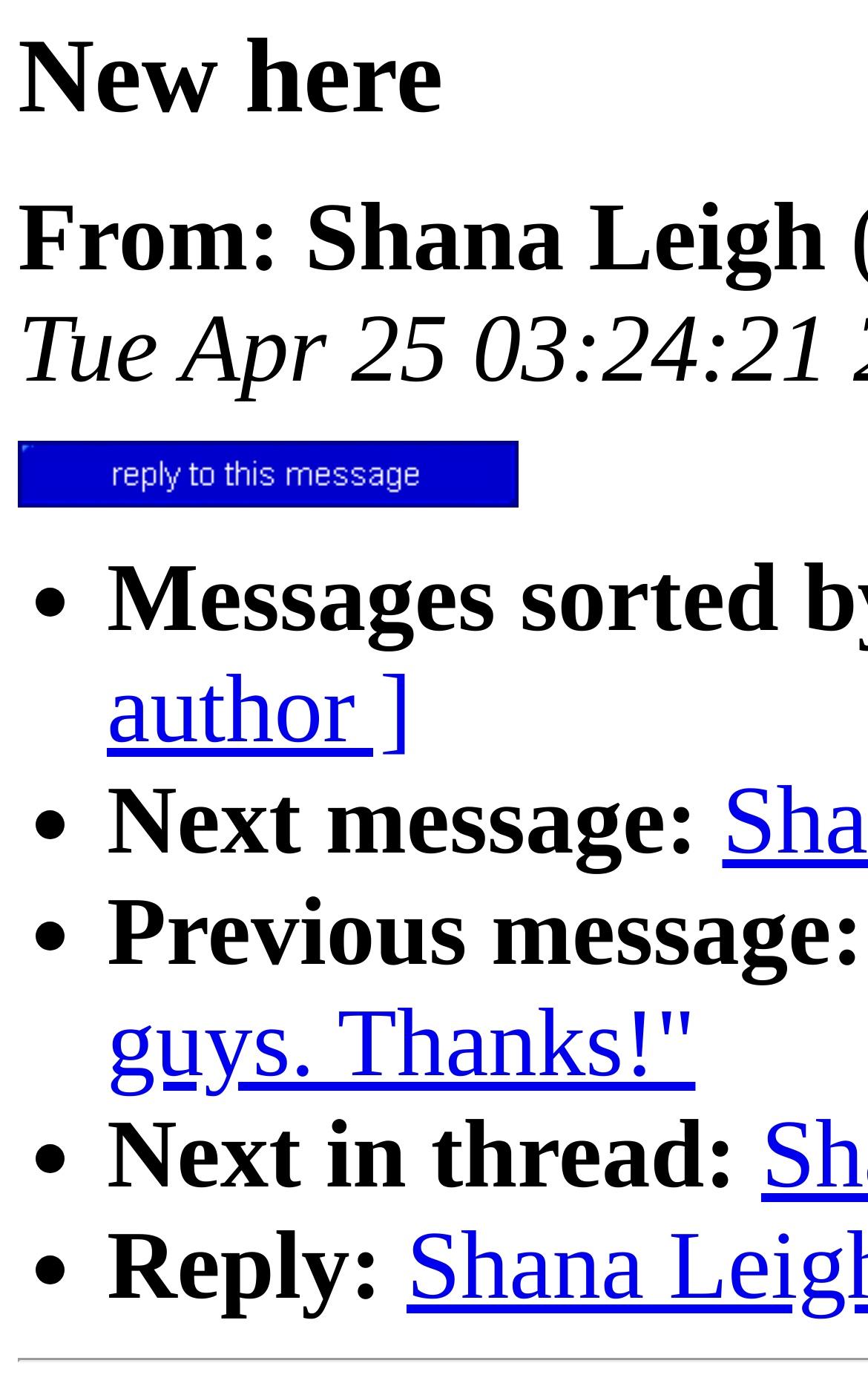Provide your answer in a single word or phrase: 
Who is the sender of the message?

Shana Leigh